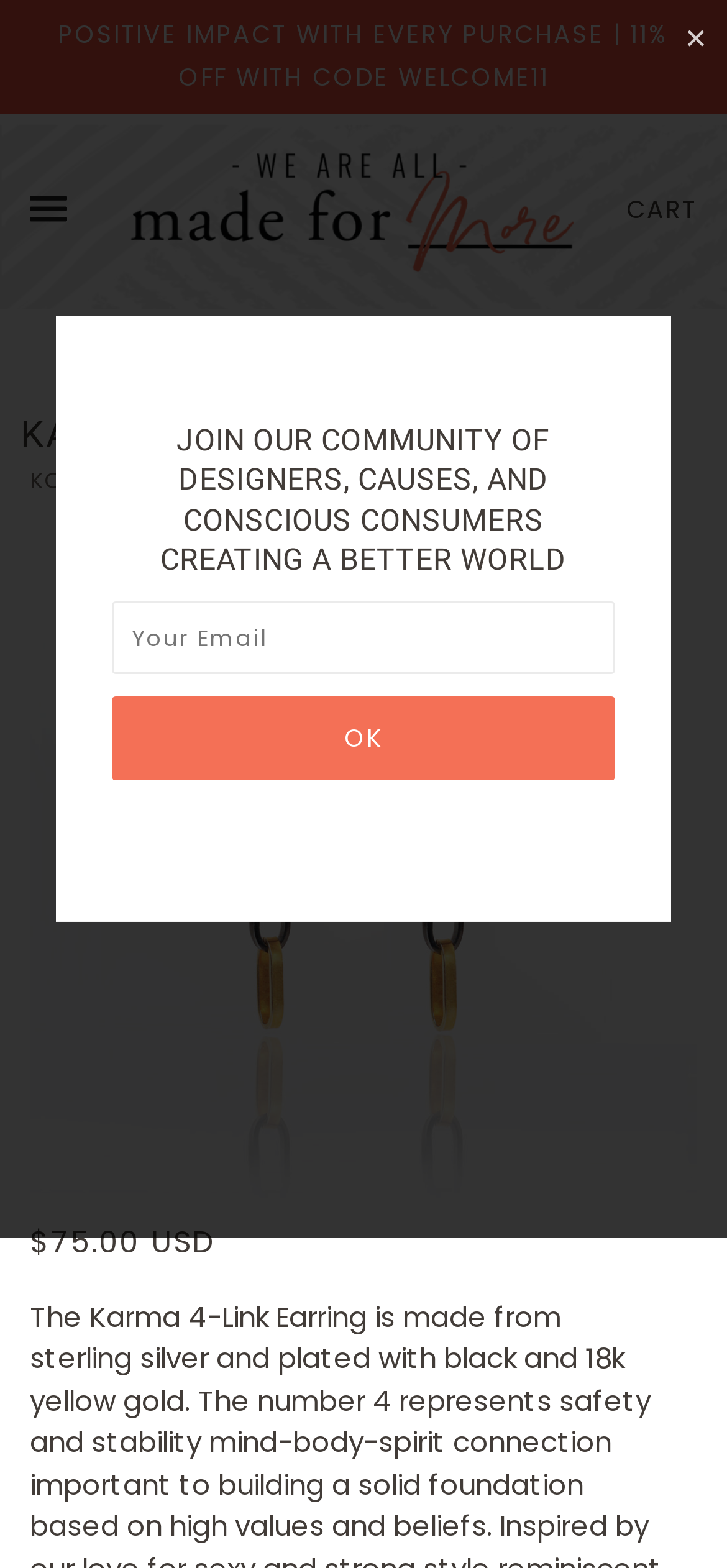Describe all visible elements and their arrangement on the webpage.

The webpage is about the Karma 4-Link Earring, a product made from sterling silver and plated with black and 18k yellow gold. At the top of the page, there is a promotional message "POSITIVE IMPACT WITH EVERY PURCHASE | 11% OFF WITH CODE WELCOME11" followed by a menu icon and the brand logo "Made for More". 

On the top right corner, there is a "CART" link. Below the promotional message, the product name "KARMA 4-LINK EARRING" is displayed in a large font. Underneath the product name, there is a link to "KOREN NELSON X OCEAN RENEWAL". The product price "$75.00 USD" is displayed on the left side, and a small "✕" icon is located at the top right corner.

The main product image "Karma 4-Link Earring" takes up most of the page, spanning from the top to the bottom. On the bottom left side, there is a modal dialog with a message "JOIN OUR COMMUNITY OF DESIGNERS, CAUSES, AND CONSCIOUS CONSUMERS CREATING A BETTER WORLD" and a form to input an email address with an "Ok" button.